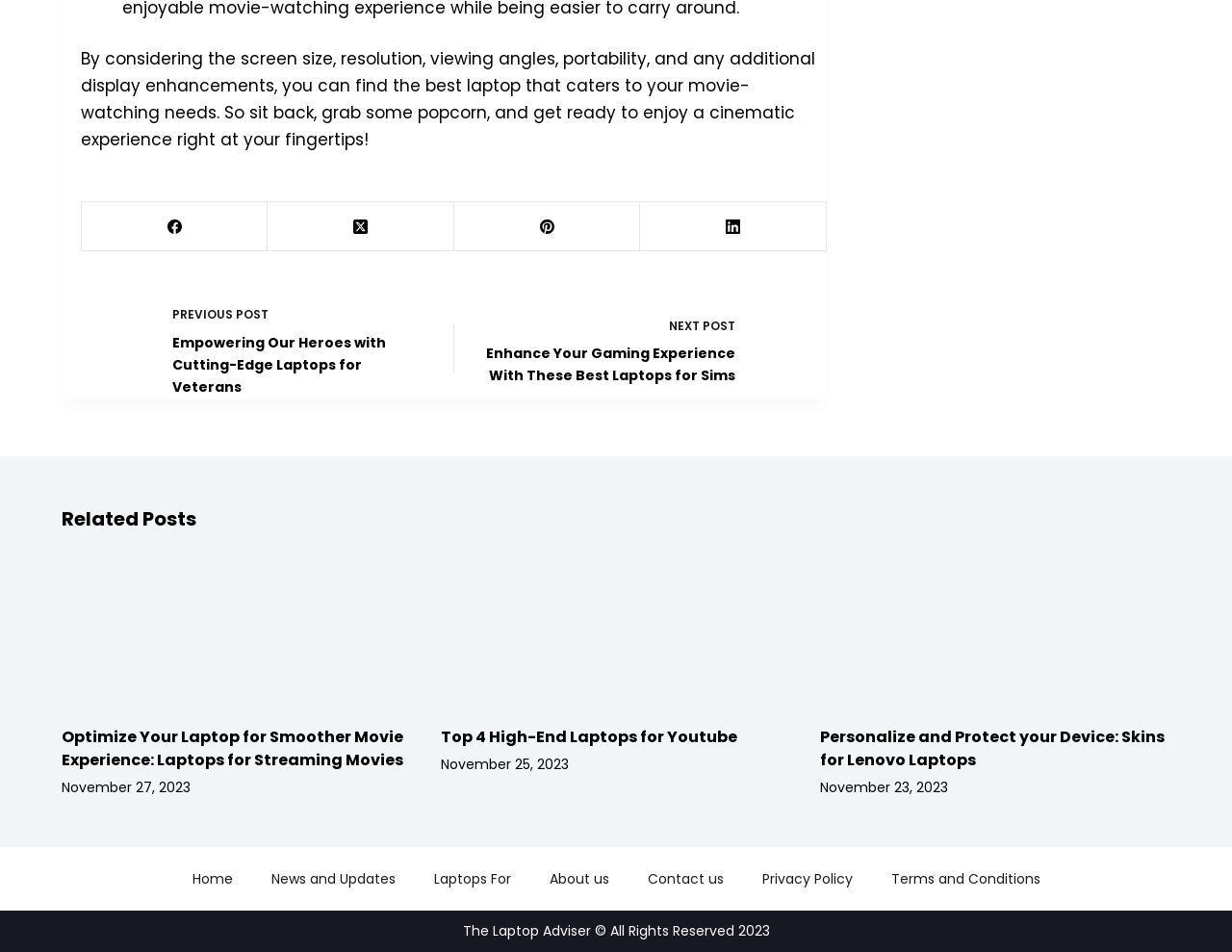Given the content of the image, can you provide a detailed answer to the question?
What is the date of the article 'Optimize Your Laptop for Smoother Movie Experience: Laptops for Streaming Movies'?

The date of the article can be found in the 'Related Posts' section, where it is listed as 'November 27, 2023'.